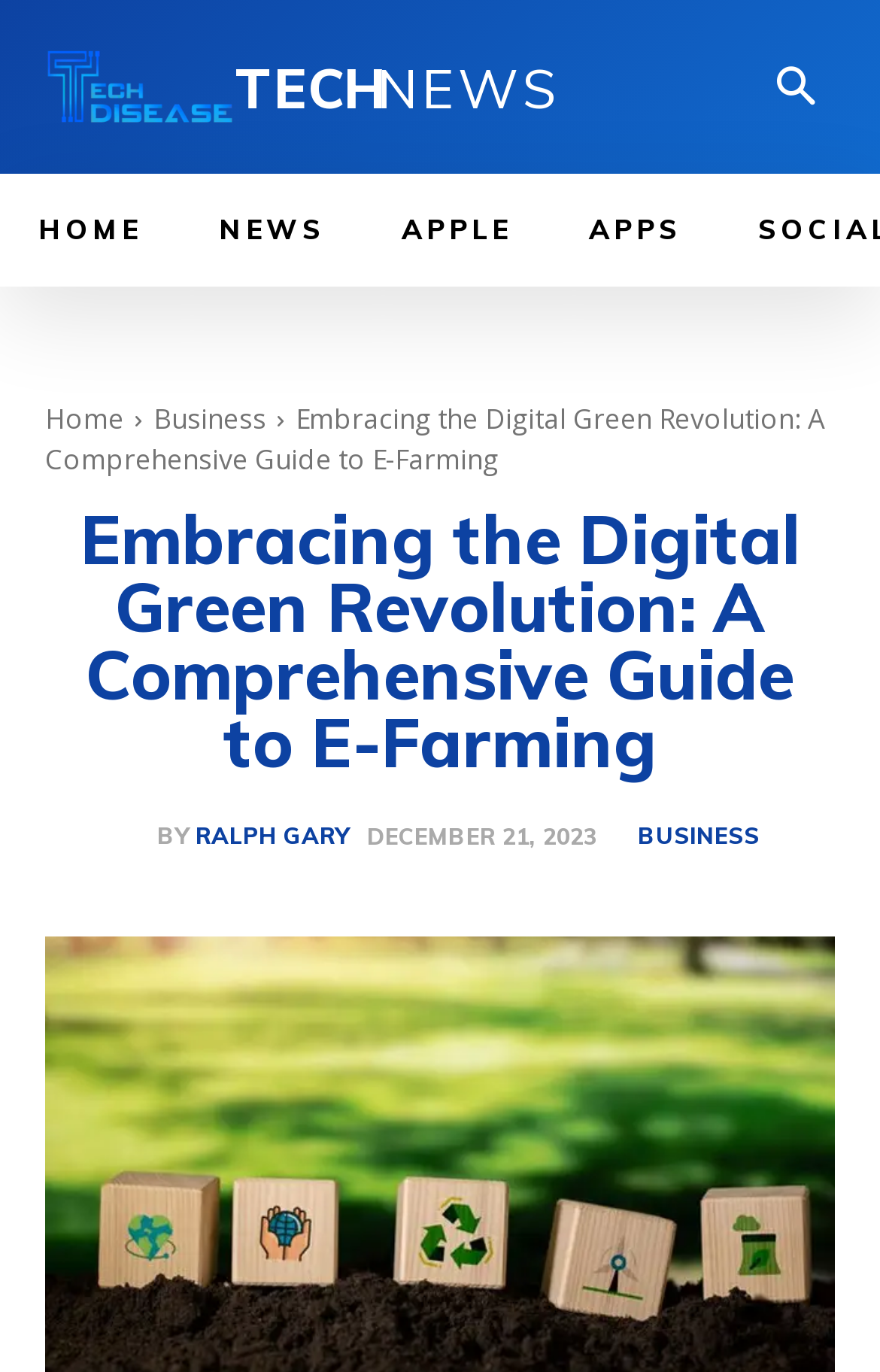Who is the author of the article?
Answer the question with a single word or phrase, referring to the image.

Ralph Gary